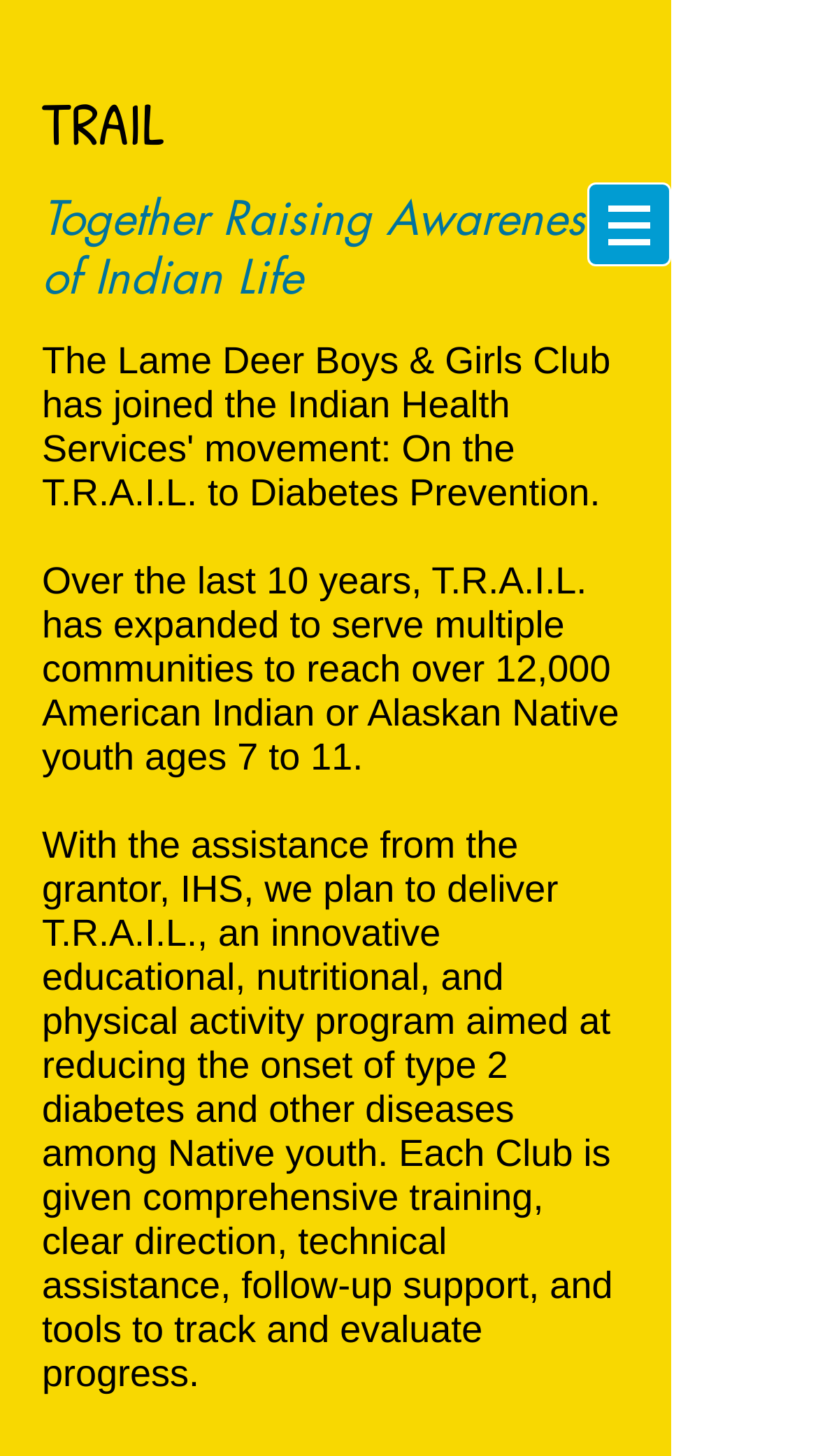Generate a comprehensive description of the contents of the webpage.

The webpage appears to be about the Boys & Girls Club of the Northern Cheyenne Nation, specifically highlighting their Year Round Native Youth Program. At the top left of the page, there is a logo image, accompanied by a link. Below this, there is a heading that reads "Lame Deer, Montana" followed by a "DONATE" link.

On the top right side of the page, there is a navigation menu labeled "Site" with a button that has a popup menu. The menu button is accompanied by an image.

The main content of the page is divided into sections. The first section has a heading that reads "Boys & Girls Club of the Northern Cheyenne Nation". Below this, there is a subheading "TRAIL" which stands for "Together Raising Awareness of Indian Life". This is followed by a paragraph of text that describes the TRAIL program, which has expanded to serve multiple communities and has reached over 12,000 American Indian or Alaskan Native youth.

The next section of text describes the program's goals and objectives, including reducing the onset of type 2 diabetes and other diseases among Native youth. The text also mentions that each Club receives comprehensive training, direction, and support to track and evaluate progress.

Overall, the webpage appears to be informative, providing details about the Boys & Girls Club's program and its goals.